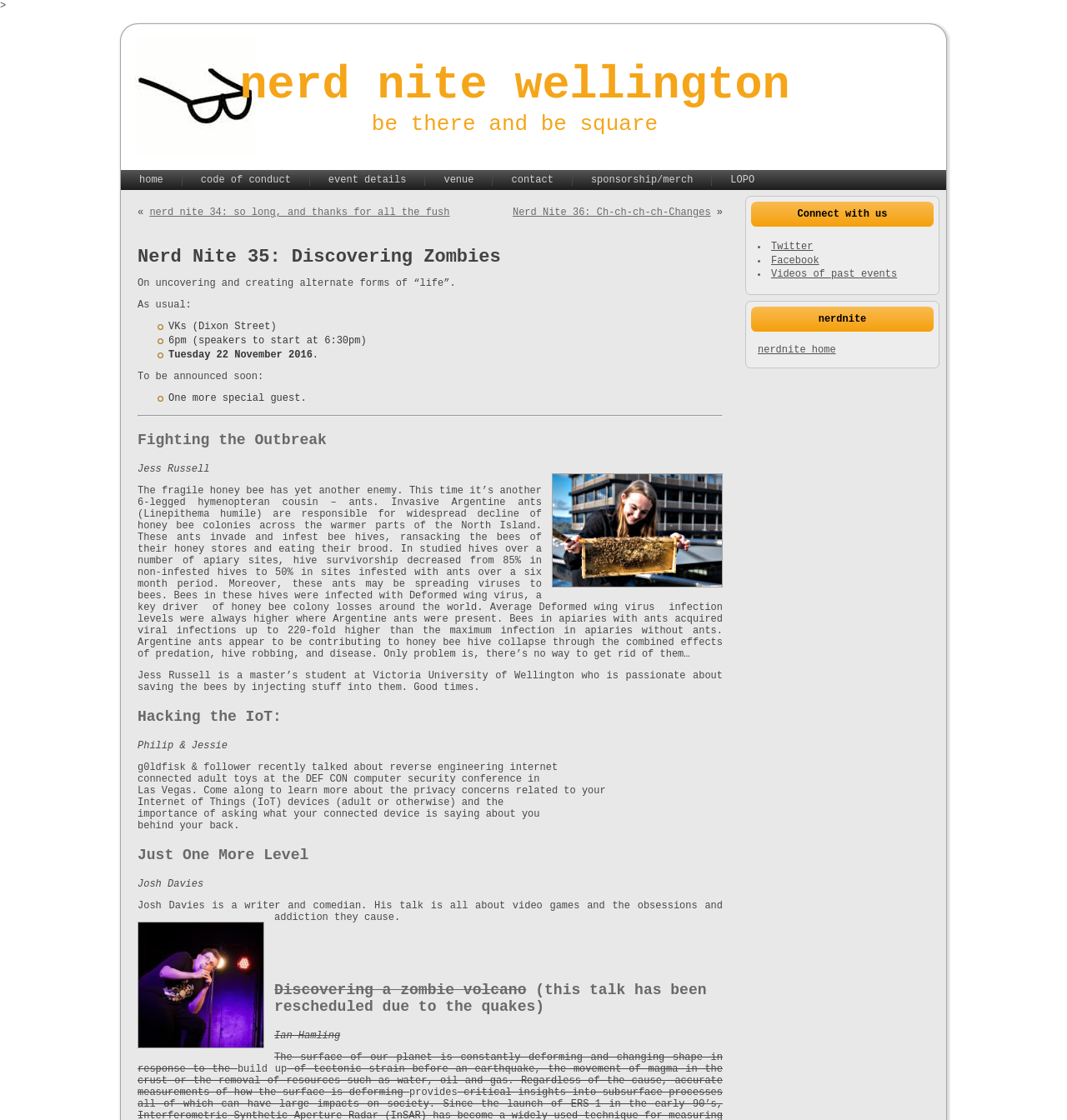Determine the bounding box coordinates of the element's region needed to click to follow the instruction: "follow on Twitter". Provide these coordinates as four float numbers between 0 and 1, formatted as [left, top, right, bottom].

[0.723, 0.215, 0.762, 0.226]